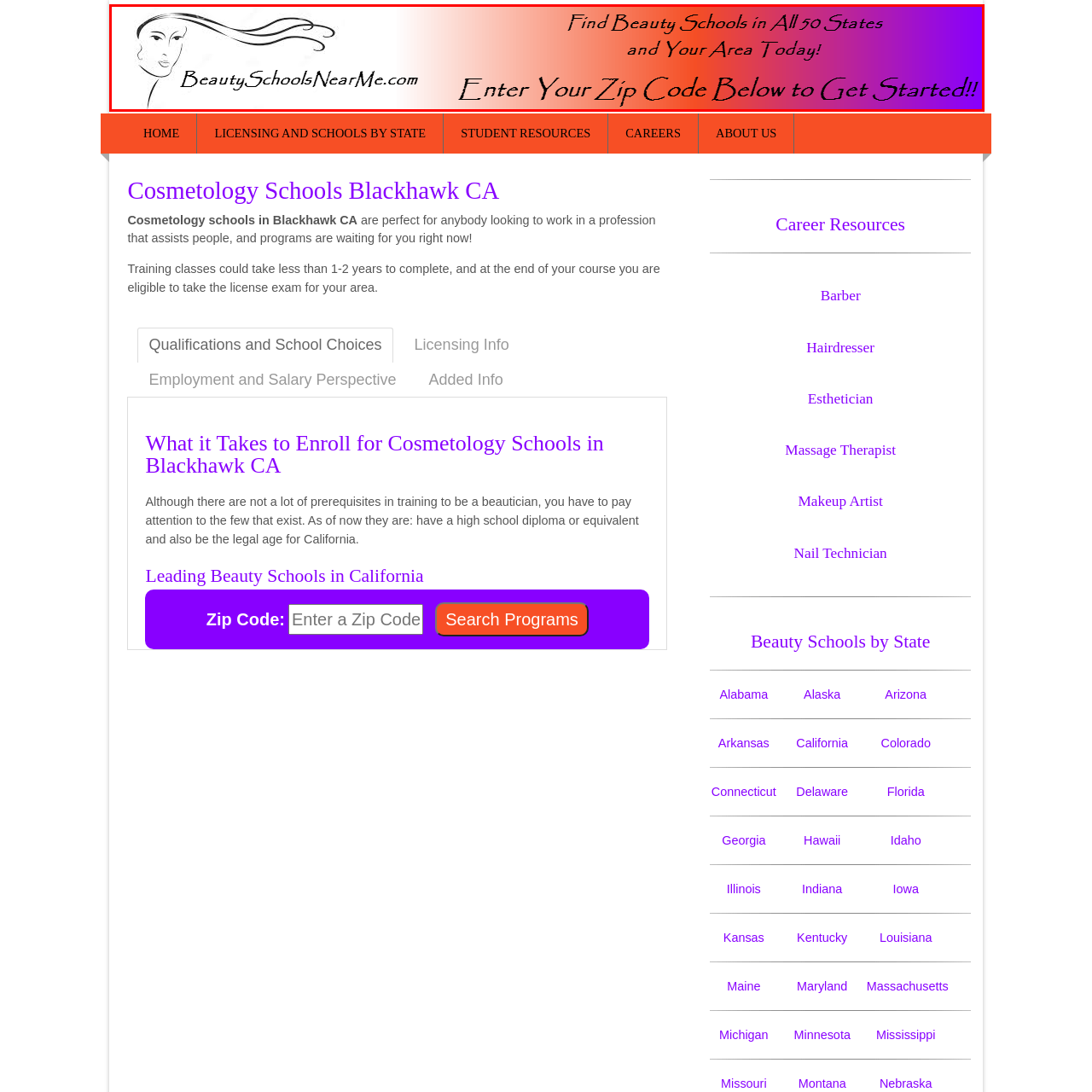Review the part of the image encased in the red box and give an elaborate answer to the question posed: What is symbolized by the woman's face outline?

The elegant, flowing outline of a woman's face in the design symbolizes beauty and grace, which is fitting for a resource dedicated to helping individuals pursue careers in the beauty industry.